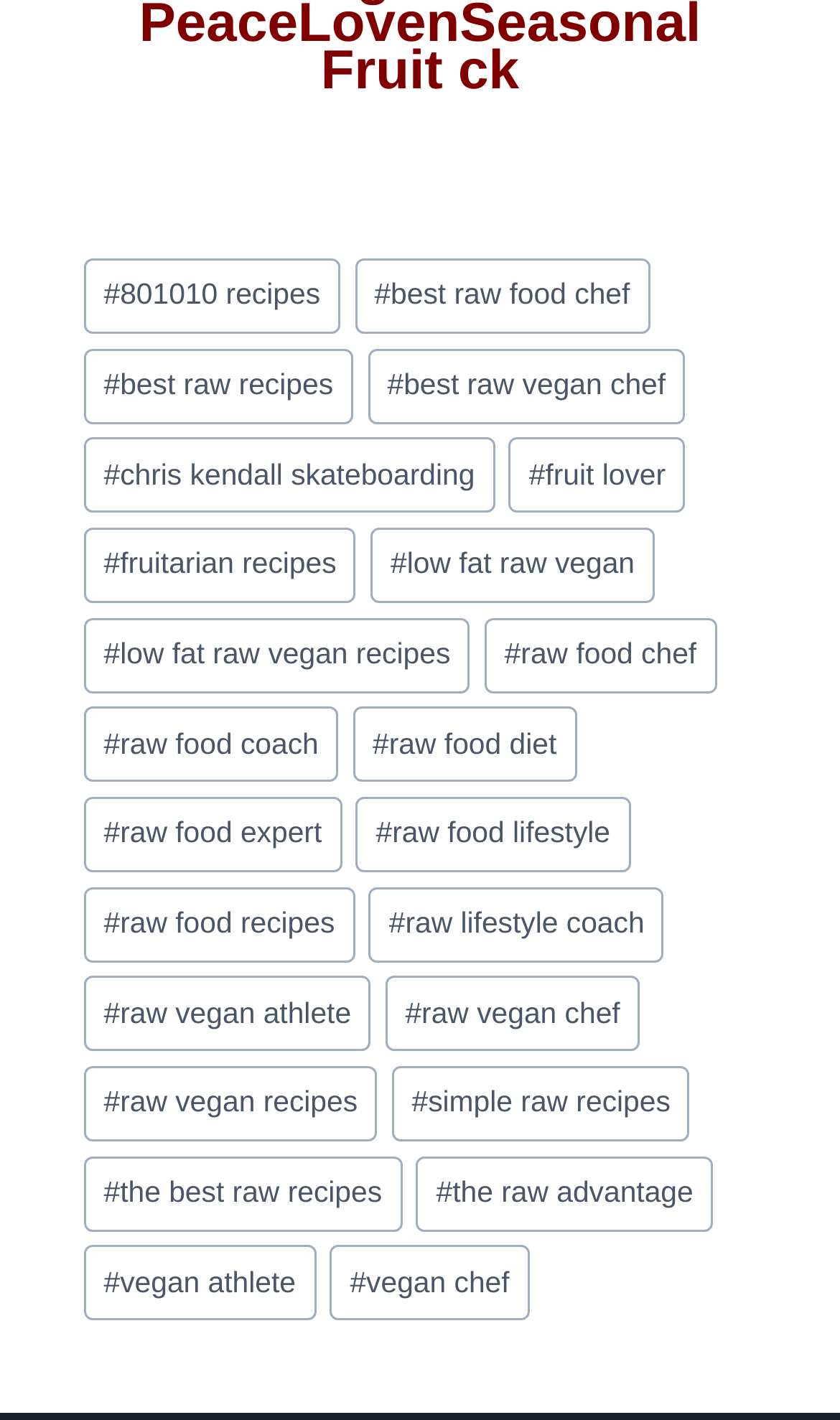Give a short answer to this question using one word or a phrase:
How many links are there in the footer section?

21